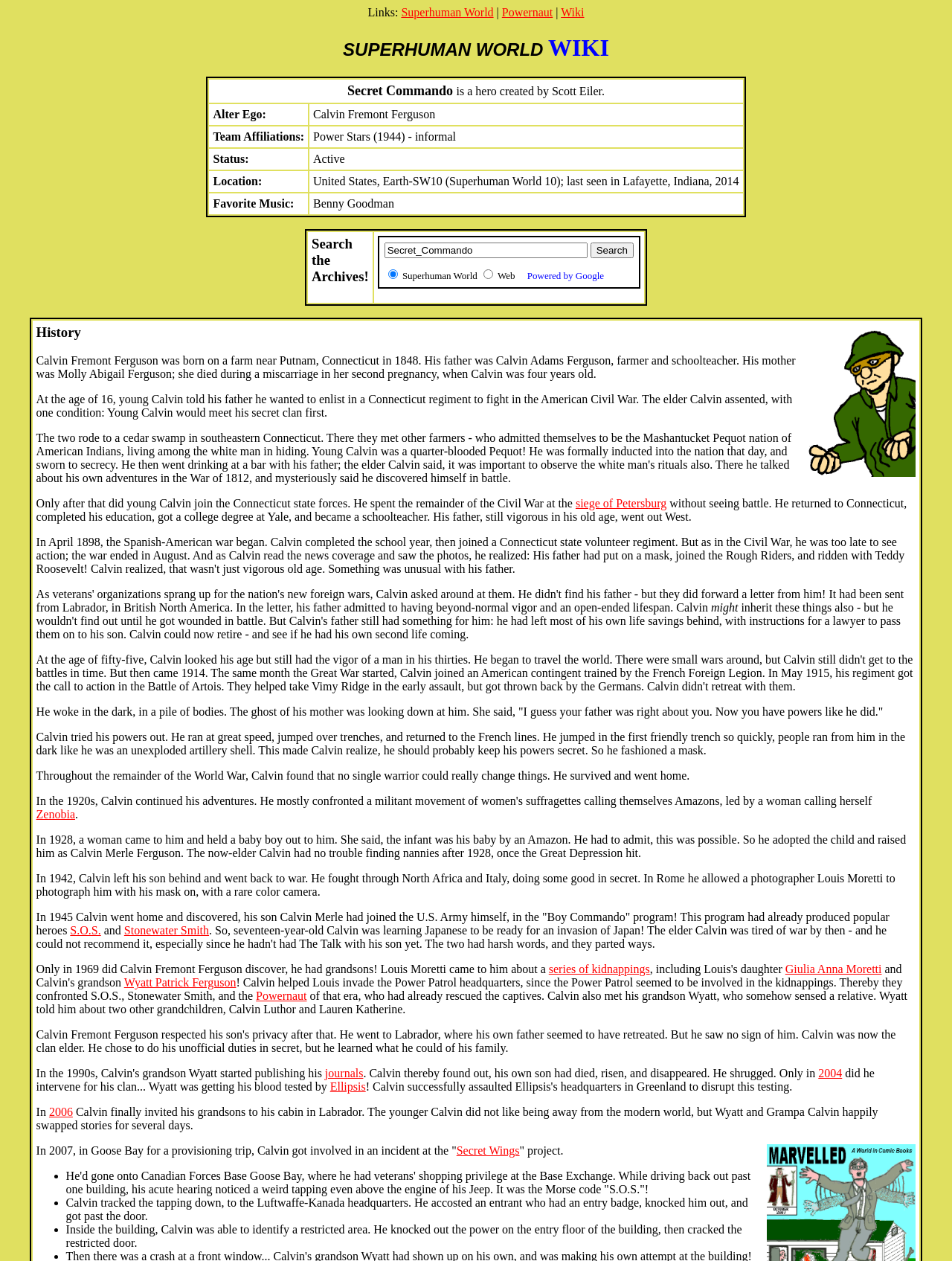Summarize the webpage with intricate details.

The webpage is about the Superhuman World character Secret Commando. At the top, there is a heading "SUPERHUMAN WORLD WIKI" and a table with information about Secret Commando, including his alter ego, team affiliations, status, location, and favorite music. 

Below this table, there is a search function with a heading "Search the Archives!" and a textbox to input search queries. To the right of the search function, there is a character portrait image. 

The main content of the webpage is a detailed history of Secret Commando, which spans from his early life to his experiences in World War I and II, and his later life as a superhero. The history is divided into several sections, each describing a specific period or event in his life. There are also several links to other related characters and events throughout the history.

Throughout the history, there are mentions of Secret Commando's powers, his relationships with other characters, and his involvement in various events and battles. The history also includes quotes and descriptions of his thoughts and feelings, providing insight into his personality and character.